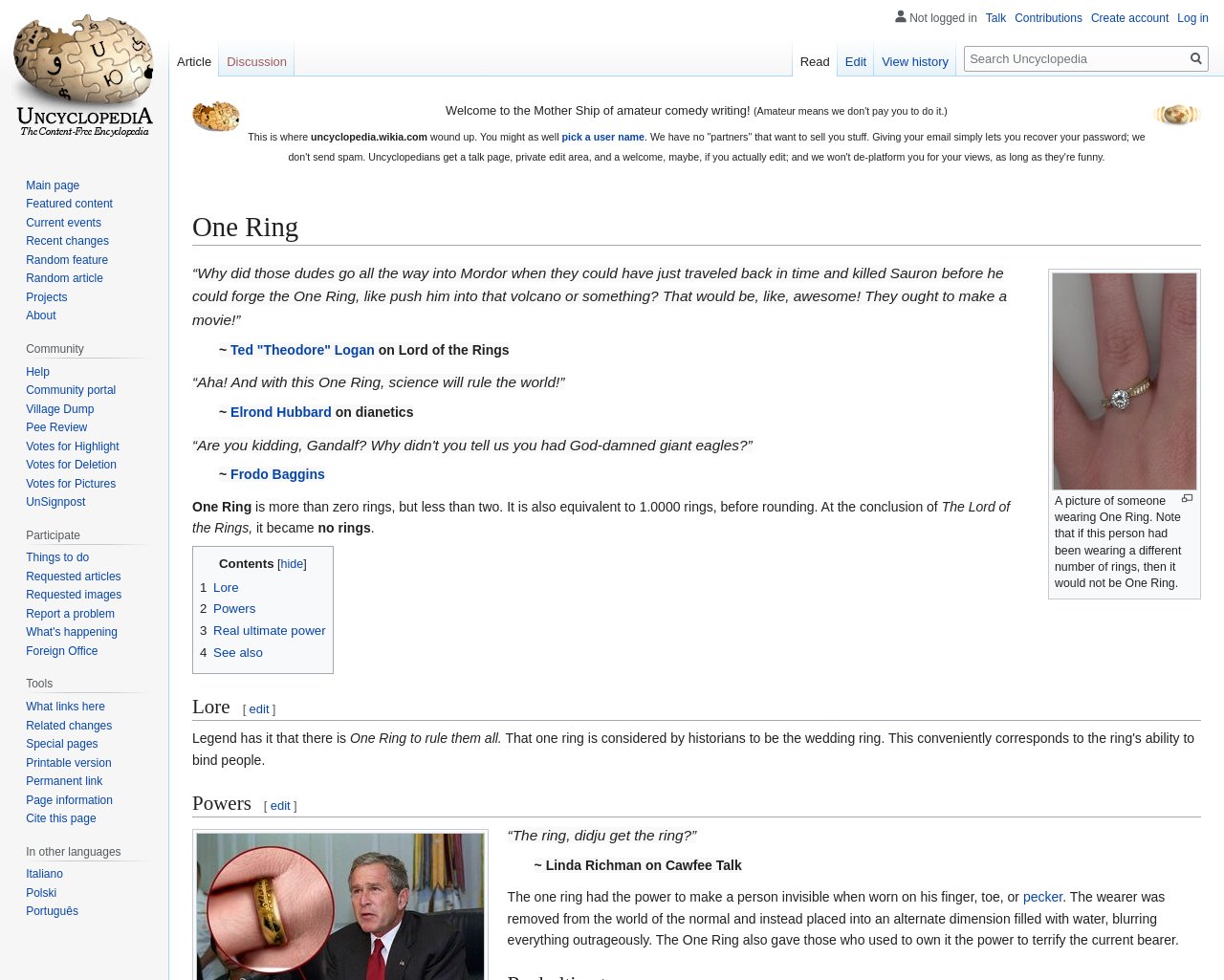By analyzing the image, answer the following question with a detailed response: What is the effect of wearing the One Ring?

I determined the answer by reading the static text element that says 'The one ring had the power to make a person invisible when worn on his finger, toe, or...' which describes the effect of wearing the One Ring.